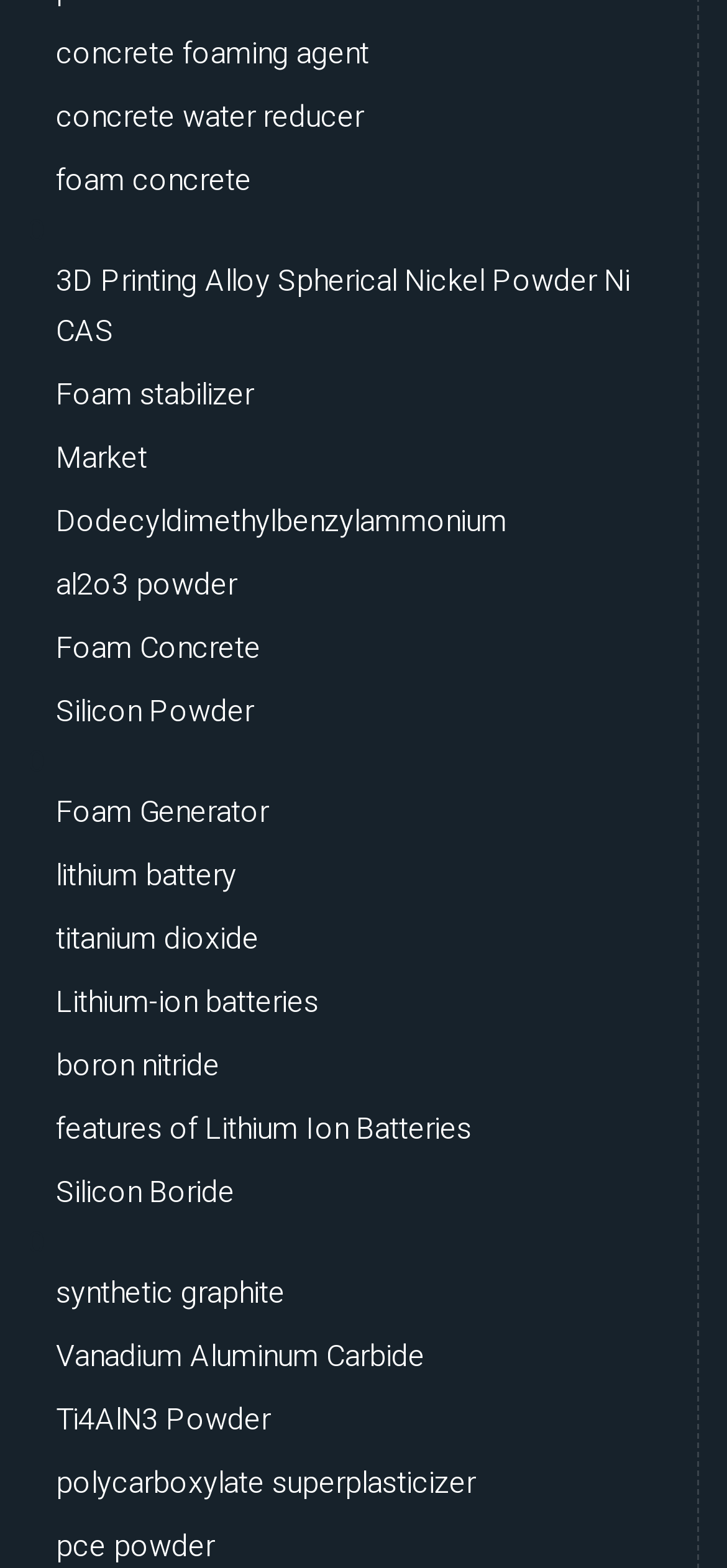What is the text of the second StaticText element?
Using the image, answer in one word or phrase.

0